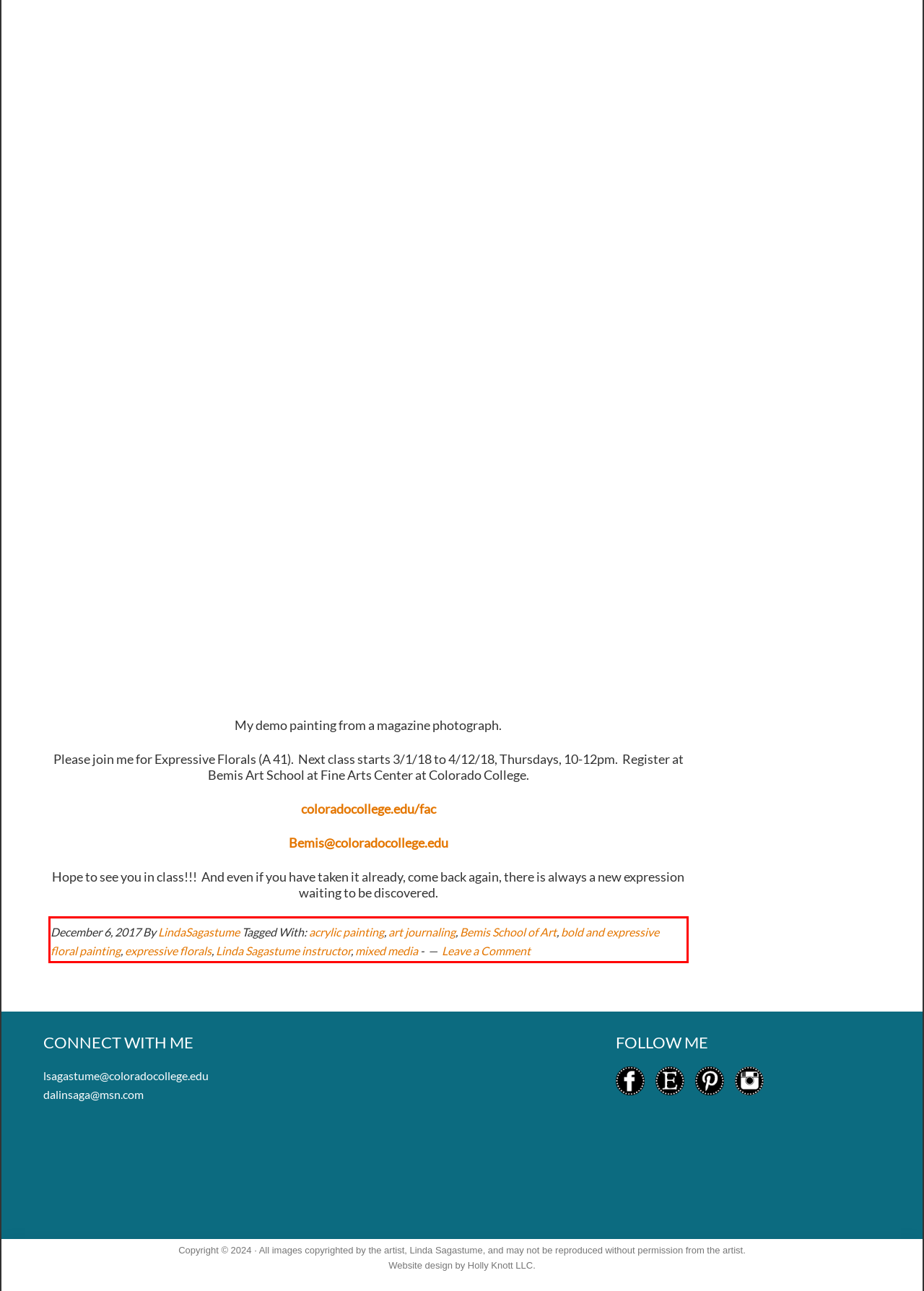From the given screenshot of a webpage, identify the red bounding box and extract the text content within it.

December 6, 2017 By LindaSagastume Tagged With: acrylic painting, art journaling, Bemis School of Art, bold and expressive floral painting, expressive florals, Linda Sagastume instructor, mixed media - Leave a Comment